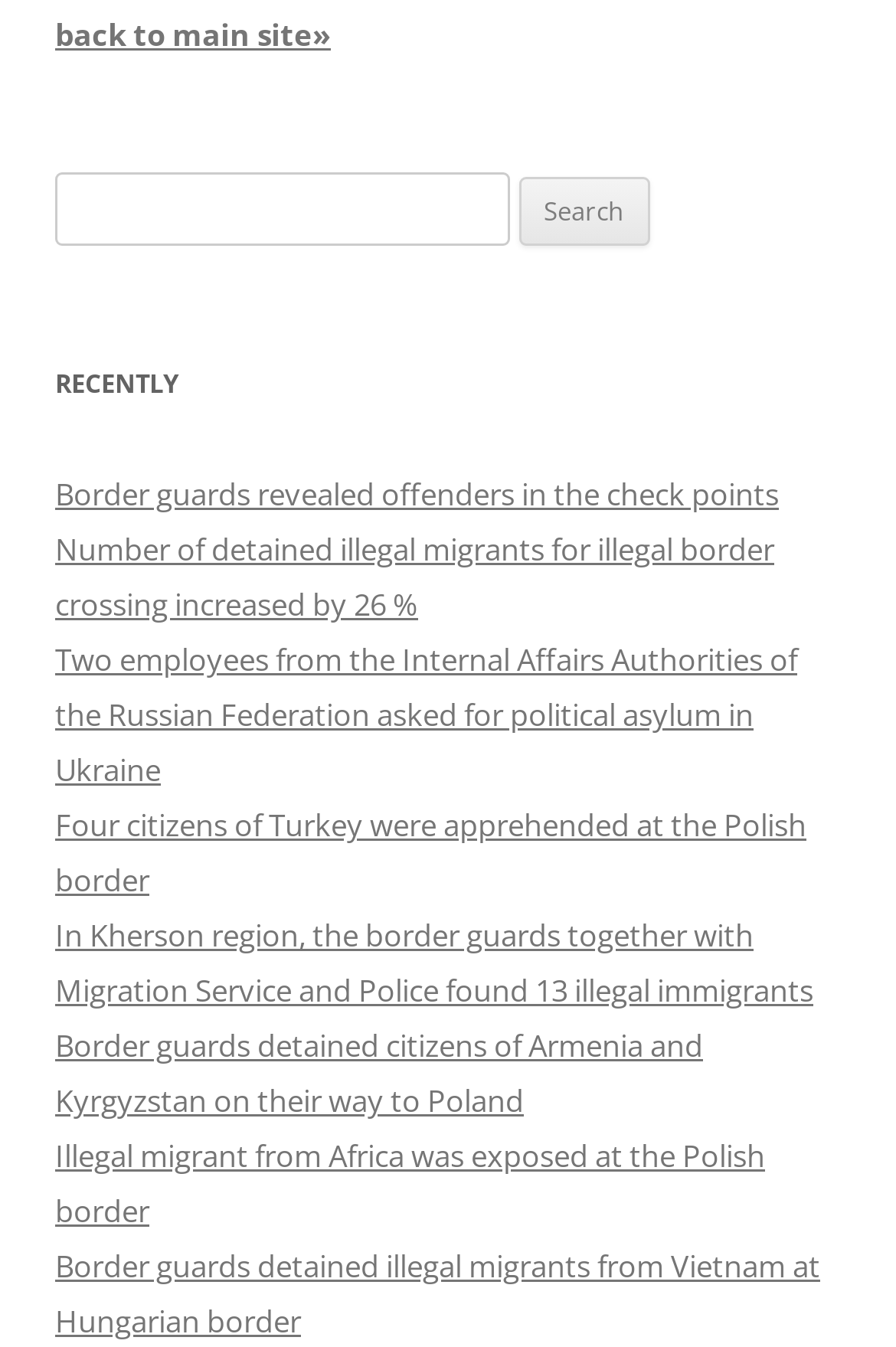Point out the bounding box coordinates of the section to click in order to follow this instruction: "click on search button".

[0.578, 0.132, 0.724, 0.183]